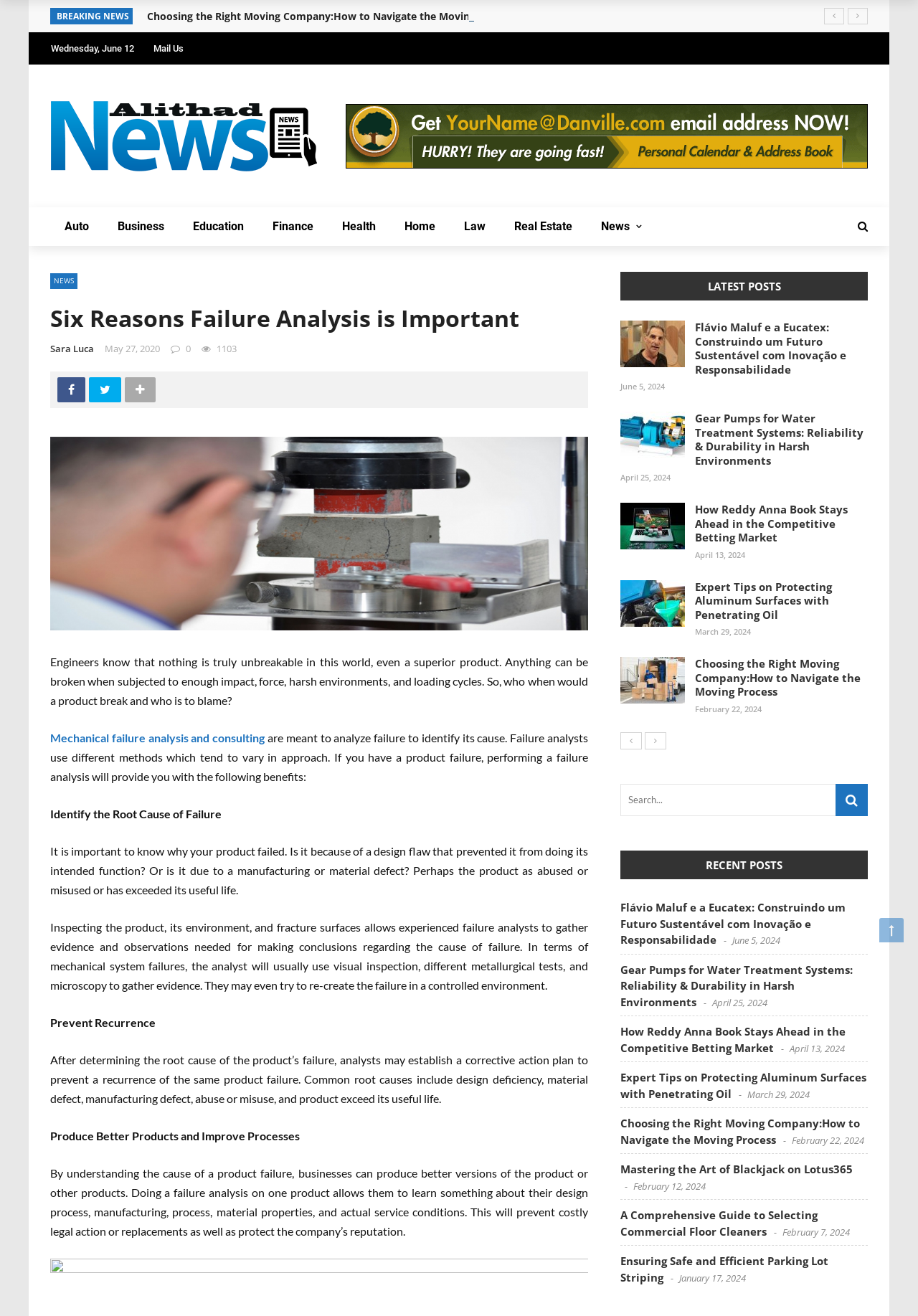Please identify the bounding box coordinates of the element on the webpage that should be clicked to follow this instruction: "Check weekly watering by the numbers". The bounding box coordinates should be given as four float numbers between 0 and 1, formatted as [left, top, right, bottom].

None